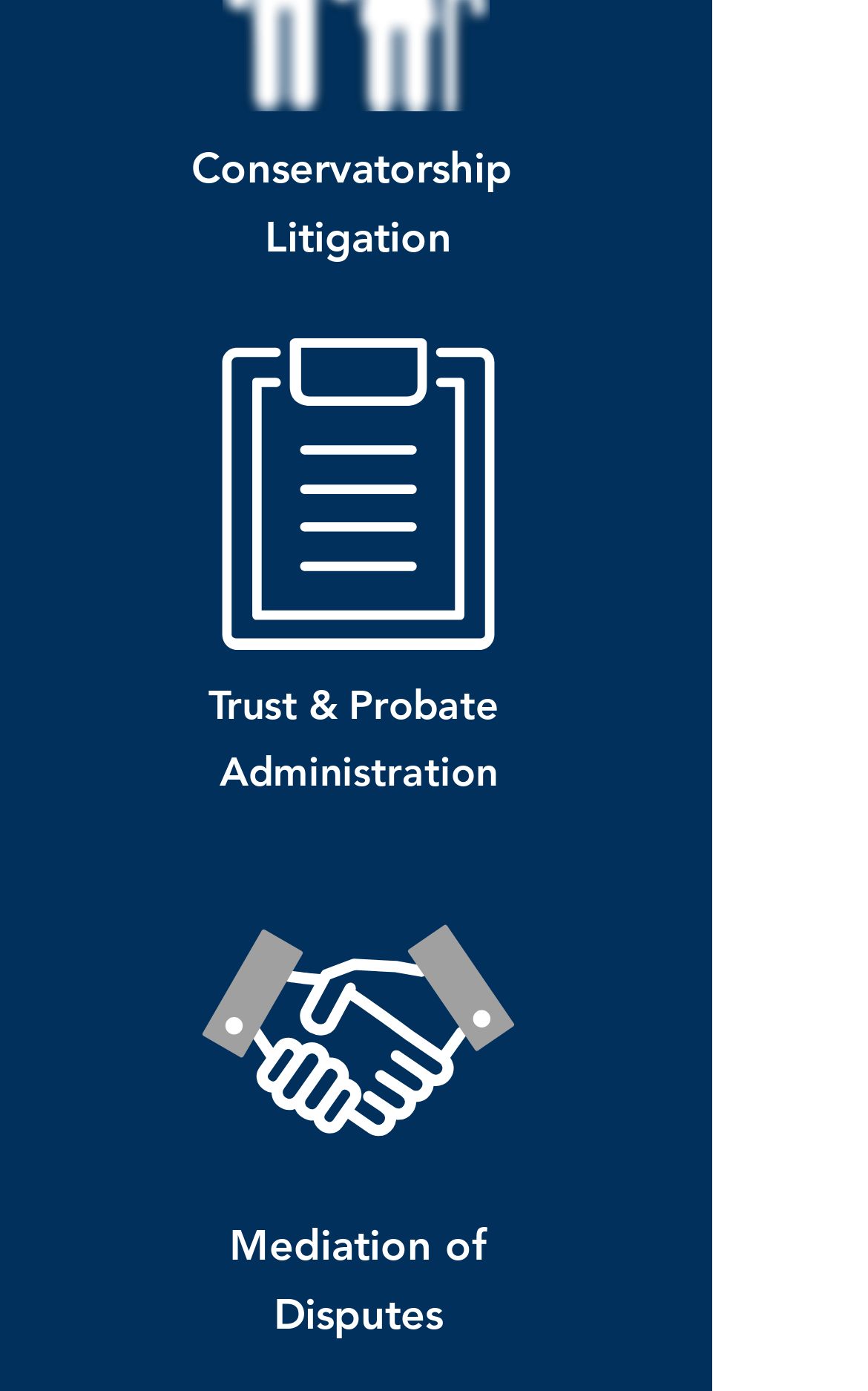Provide a single word or phrase answer to the question: 
Is there a link to Administration?

Yes